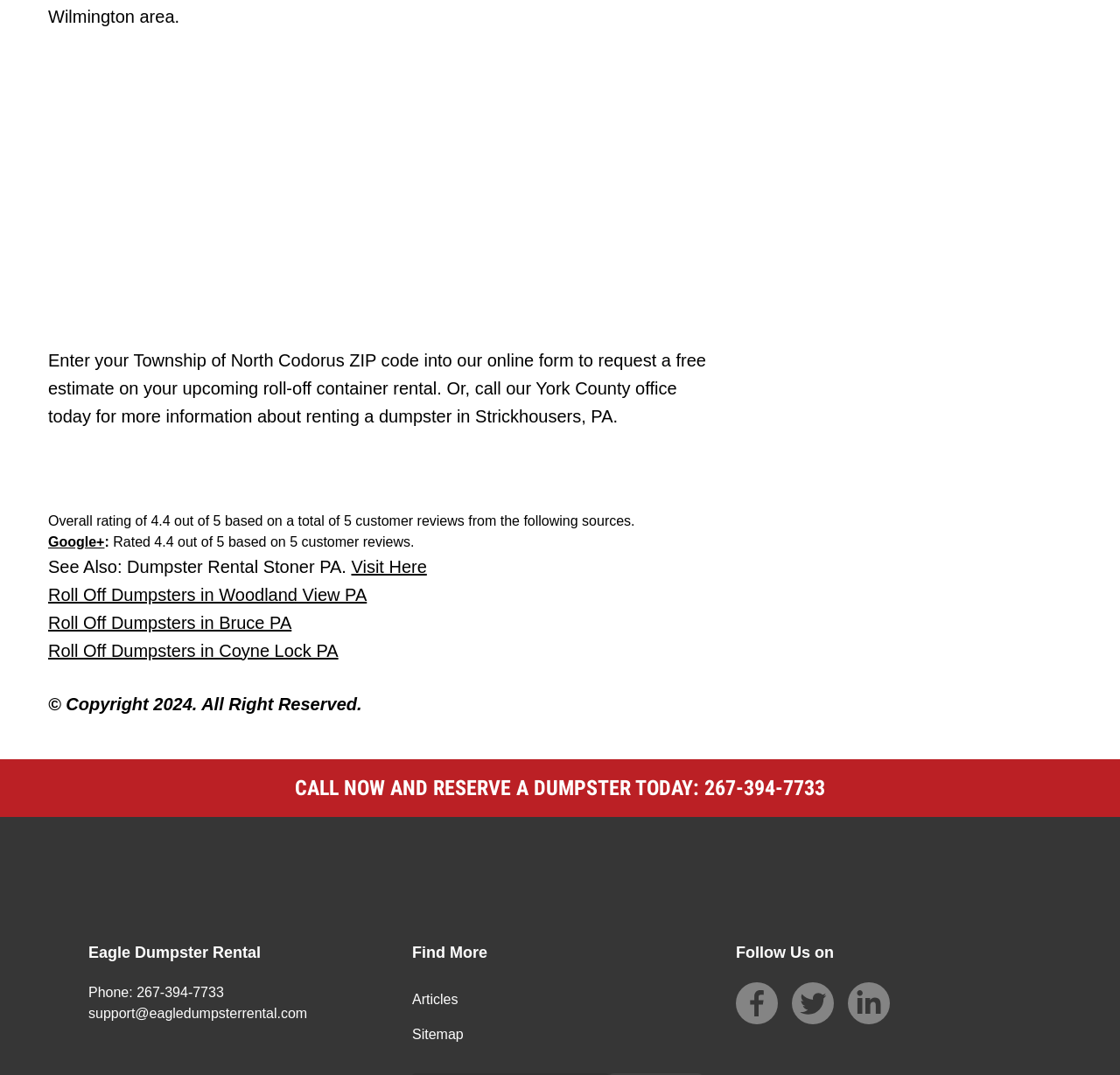Examine the image and give a thorough answer to the following question:
How many social media links are provided on the webpage?

The social media links can be found at the bottom of the webpage, in the section with the company's social media presence, where there are three links to different social media platforms, each represented by an image.